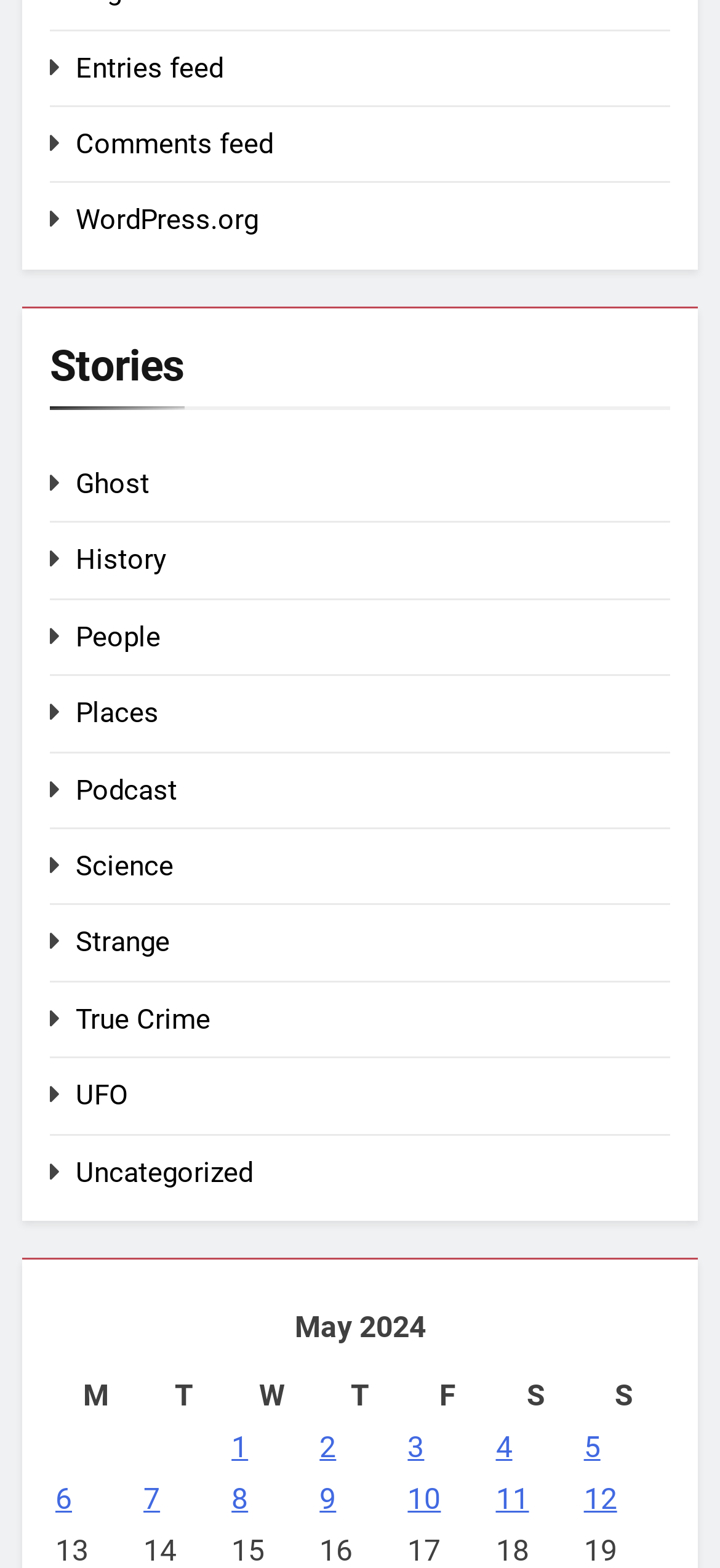Please provide a brief answer to the question using only one word or phrase: 
What is the main category of the webpage?

Stories